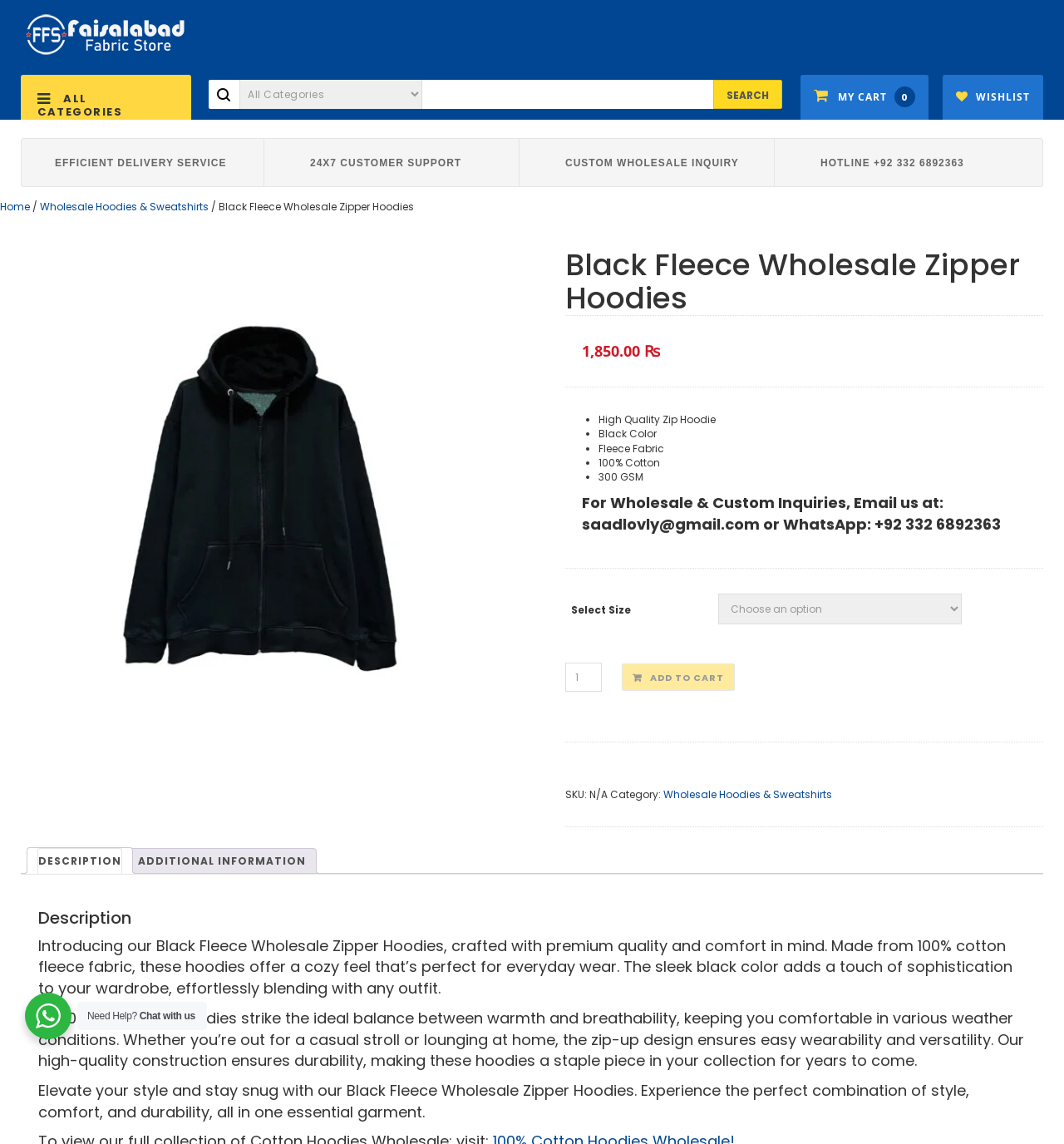Answer succinctly with a single word or phrase:
What is the category of the Black Fleece Wholesale Zipper Hoodies?

Wholesale Hoodies & Sweatshirts